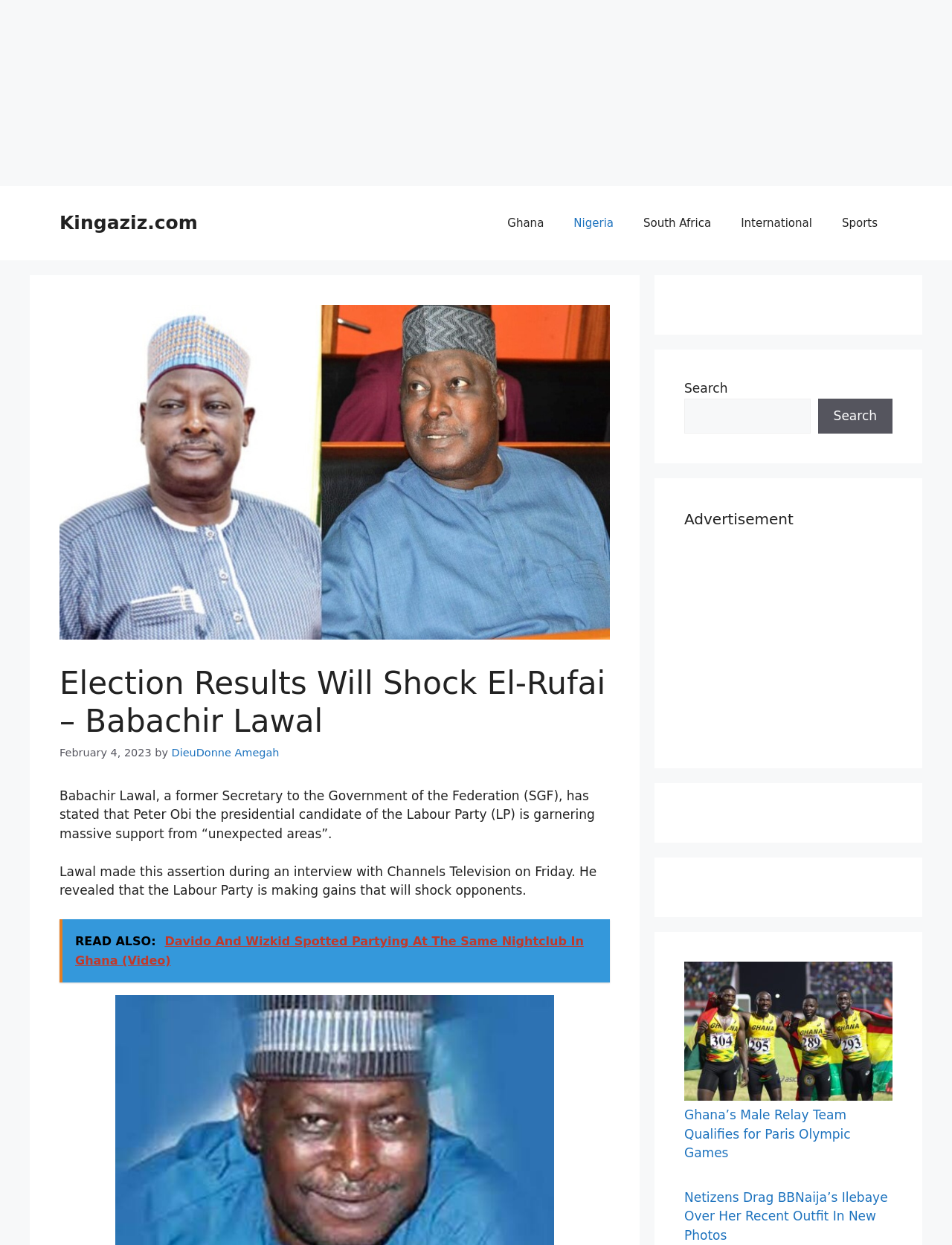Provide a short, one-word or phrase answer to the question below:
Who is the author of the article?

DieuDonne Amegah